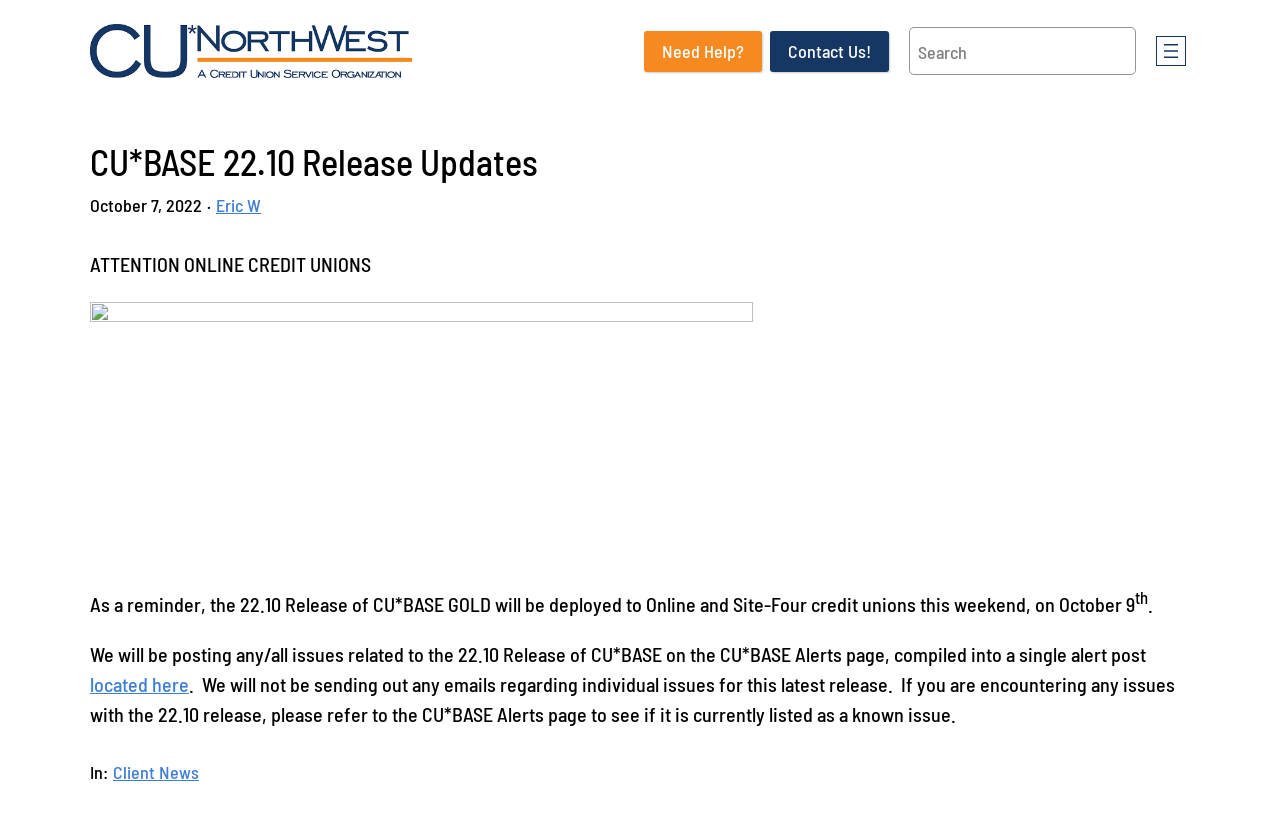Identify and provide the title of the webpage.

CU*BASE 22.10 Release Updates